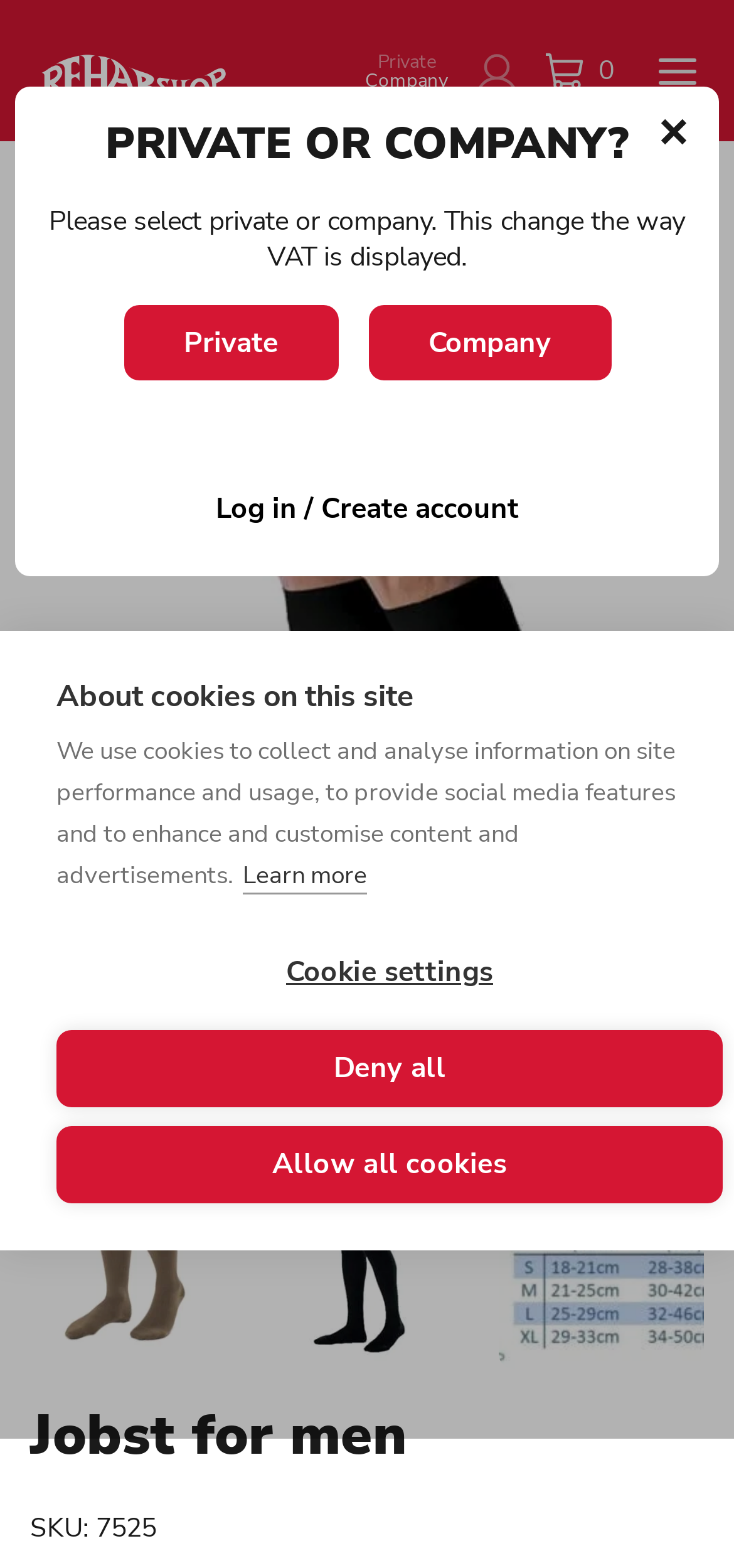What type of products are featured on this page?
Refer to the image and give a detailed response to the question.

Based on the webpage content, I can see that the page is about Jobst for men, and there are links and images related to compression socks, such as 'Jobst for Men knästrumpa' and 'Jobst for Men lårstrumpa', which suggests that the page is featuring compression socks.